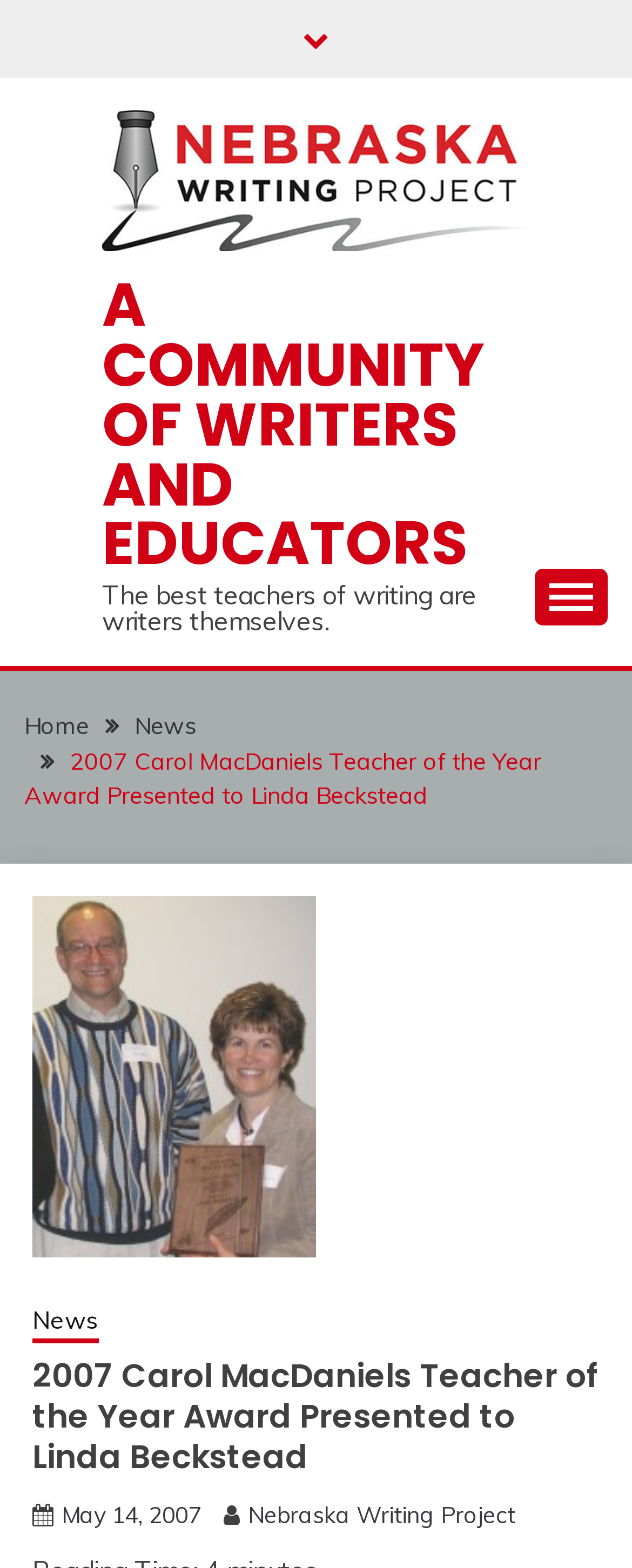Extract the bounding box coordinates for the UI element described as: "Contact us".

None